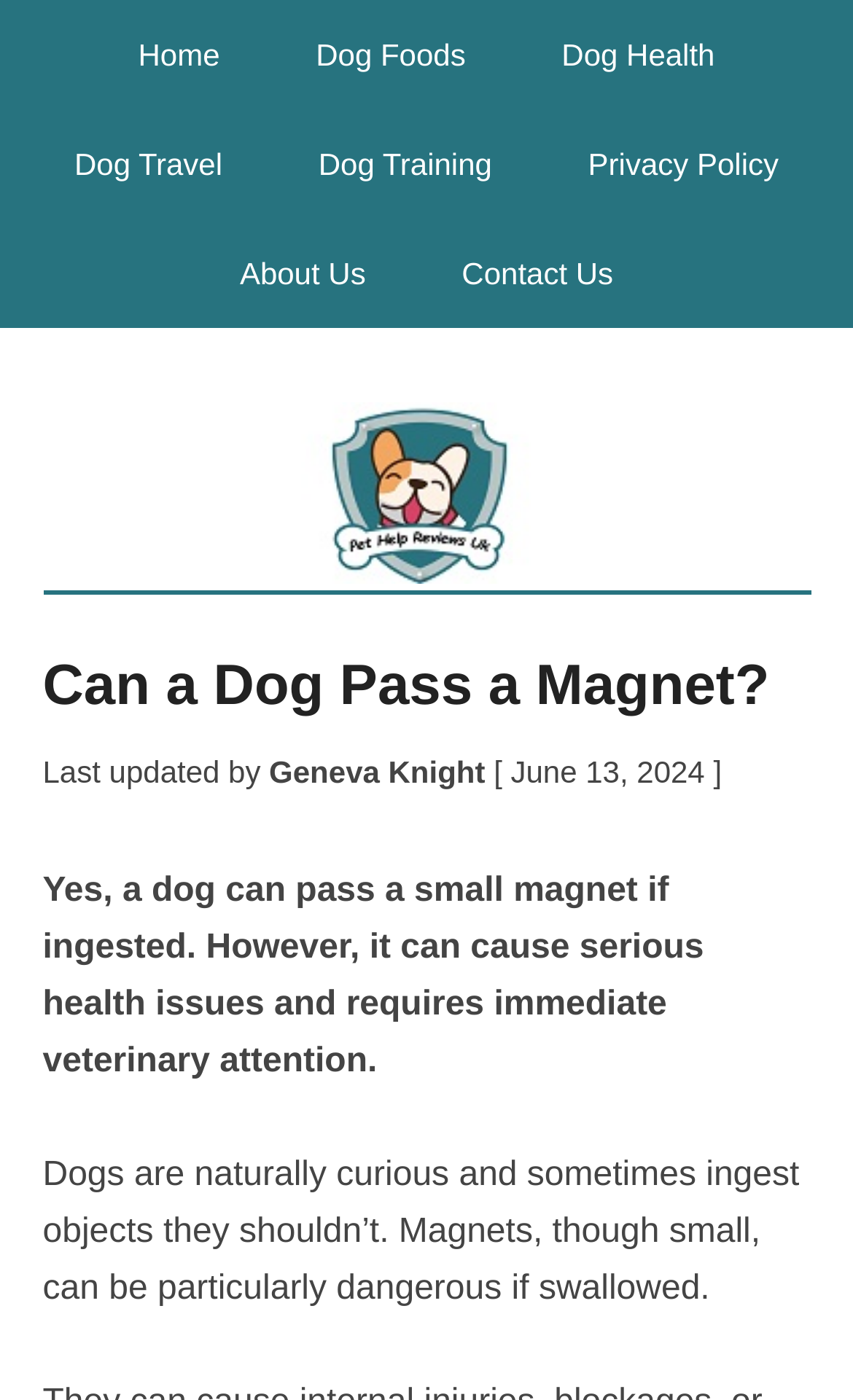Answer the question with a brief word or phrase:
What is the date of the last update?

June 13, 2024